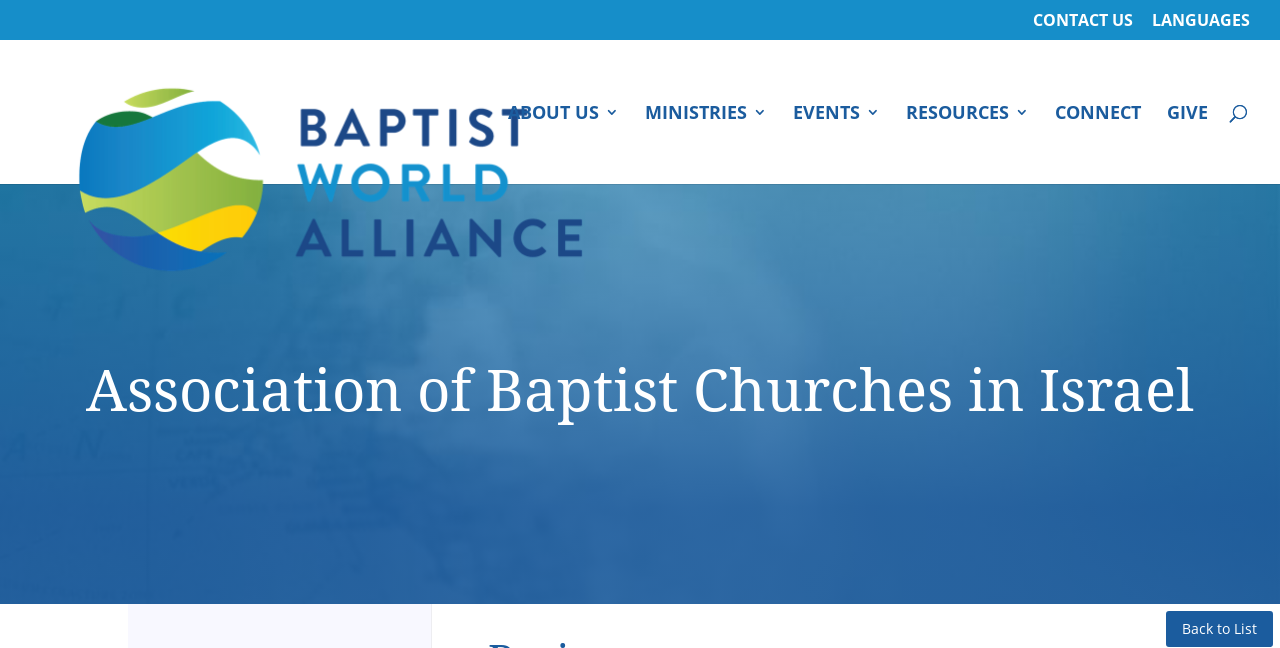Find the main header of the webpage and produce its text content.

Association of Baptist Churches in Israel